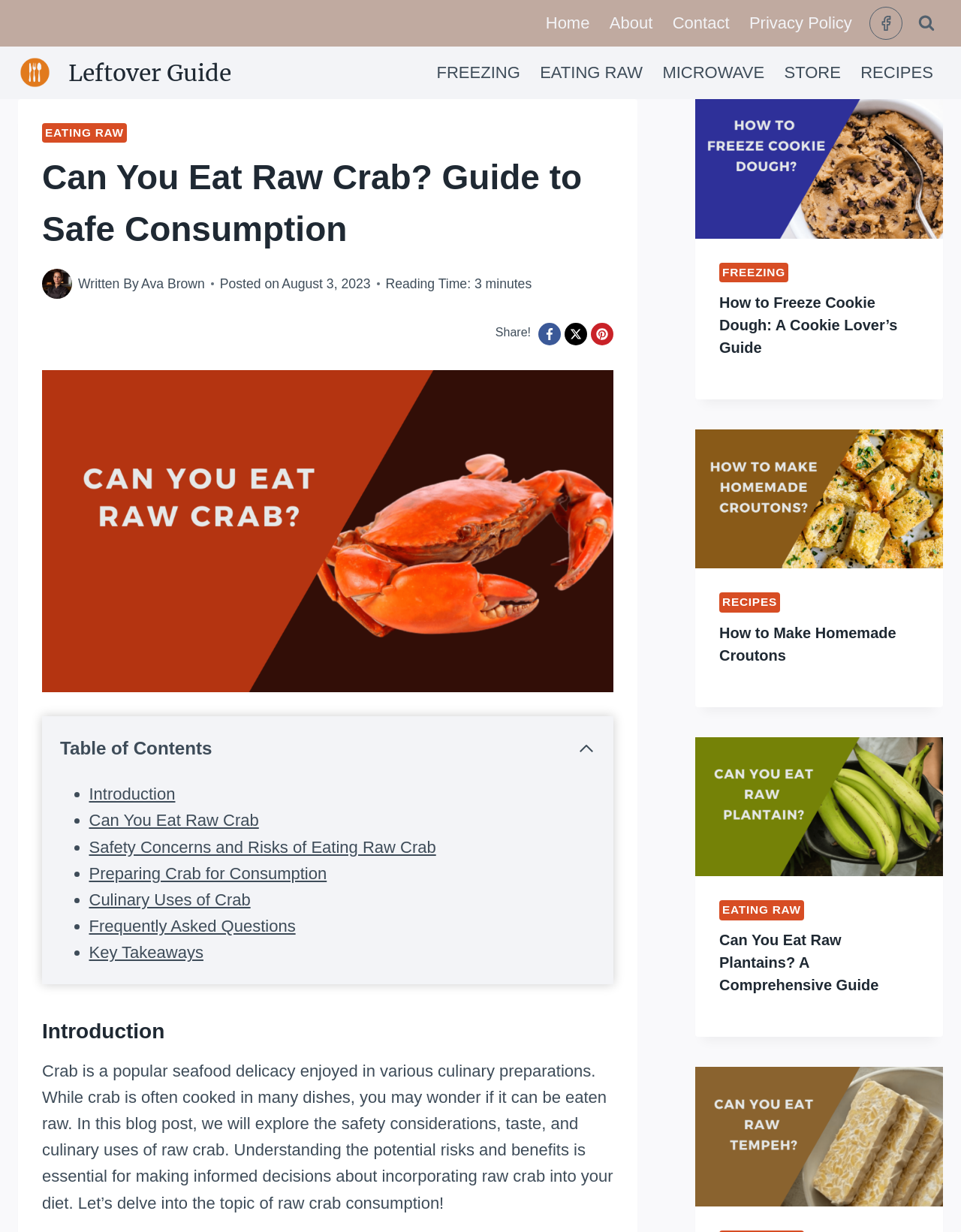Specify the bounding box coordinates of the area to click in order to follow the given instruction: "Scroll to top."

[0.957, 0.734, 0.977, 0.75]